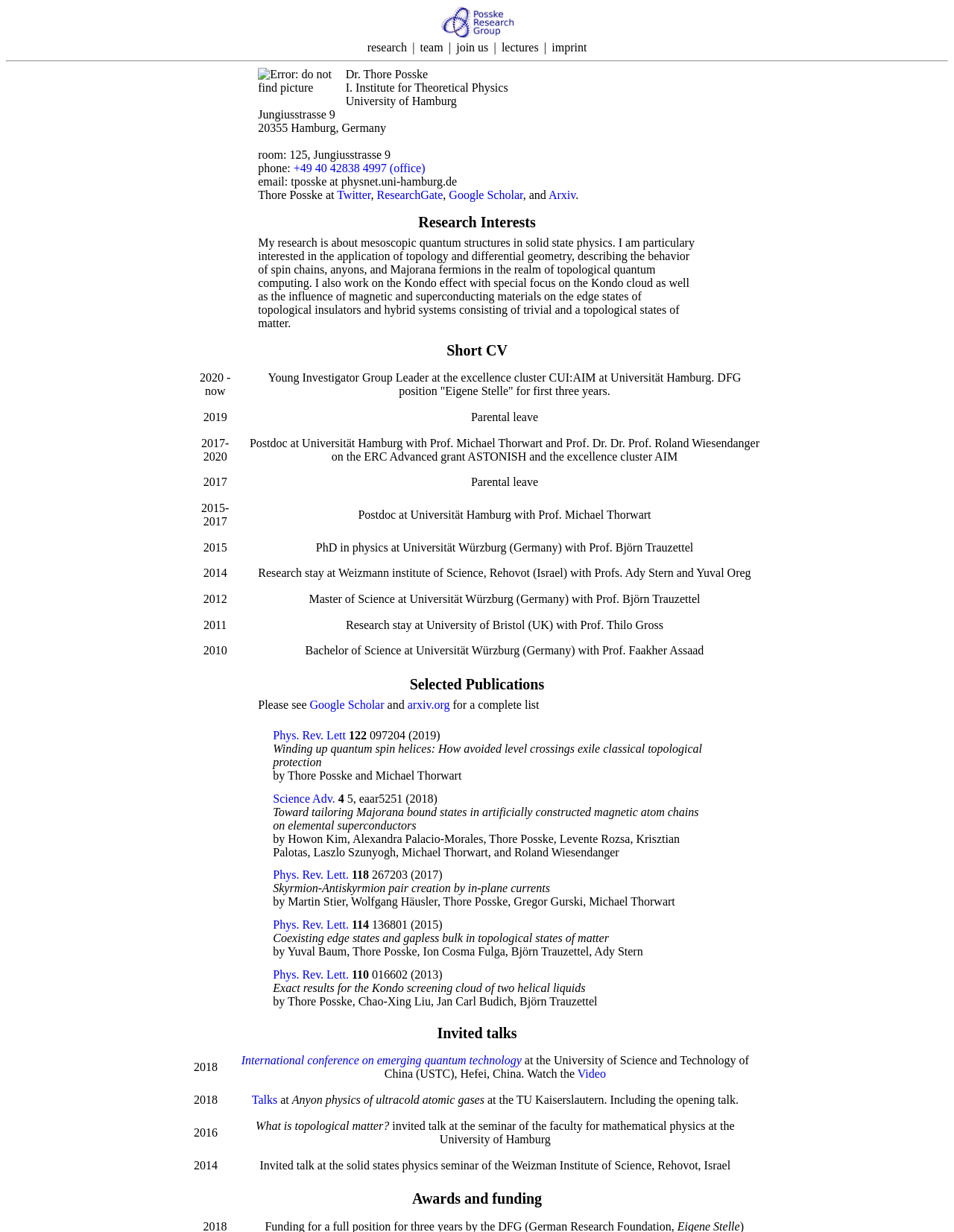What is the title of the first publication?
Refer to the image and answer the question using a single word or phrase.

Winding up quantum spin helices